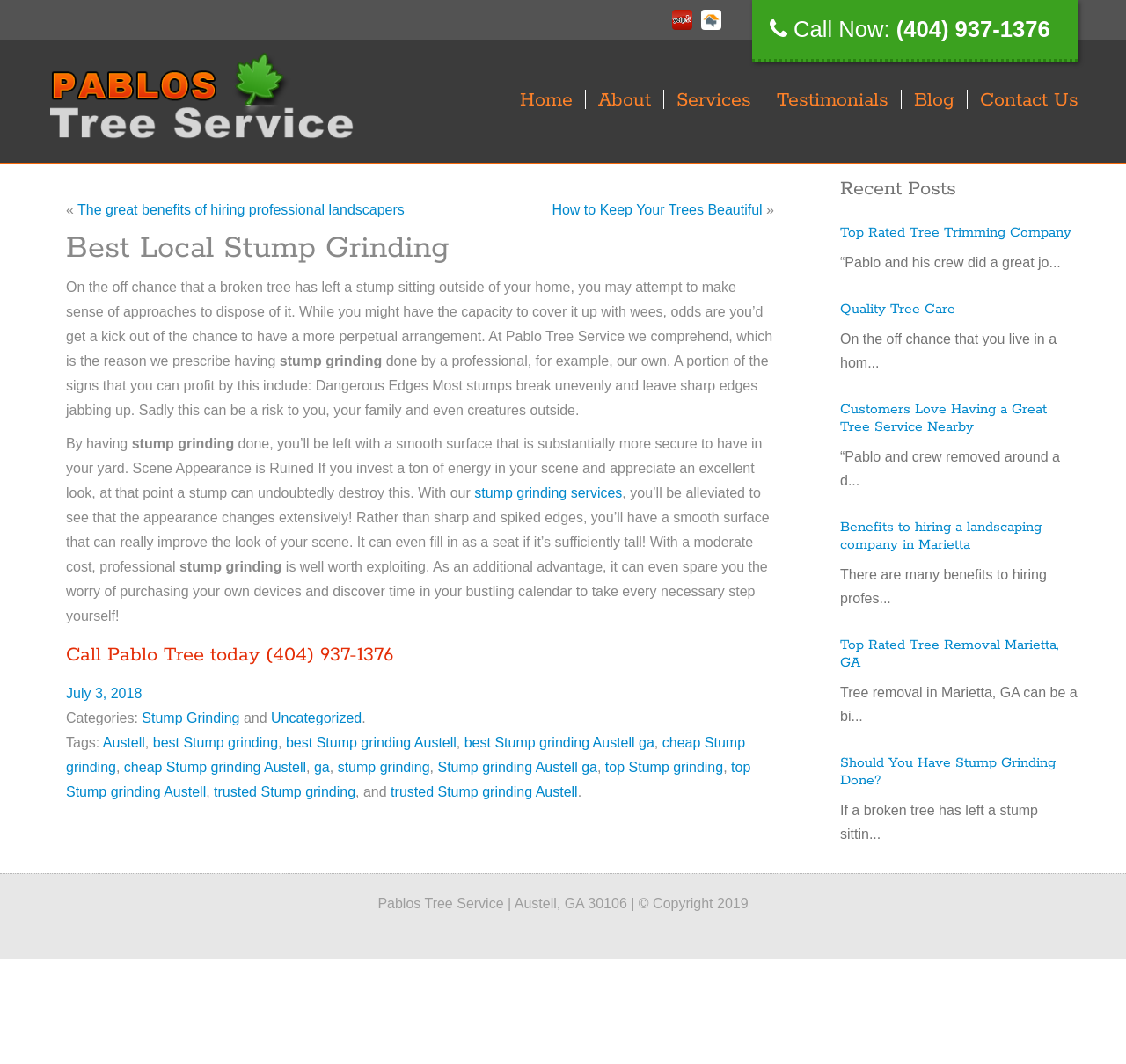Determine the bounding box coordinates of the section I need to click to execute the following instruction: "Click the 'Call Now' button". Provide the coordinates as four float numbers between 0 and 1, i.e., [left, top, right, bottom].

[0.699, 0.016, 0.796, 0.039]